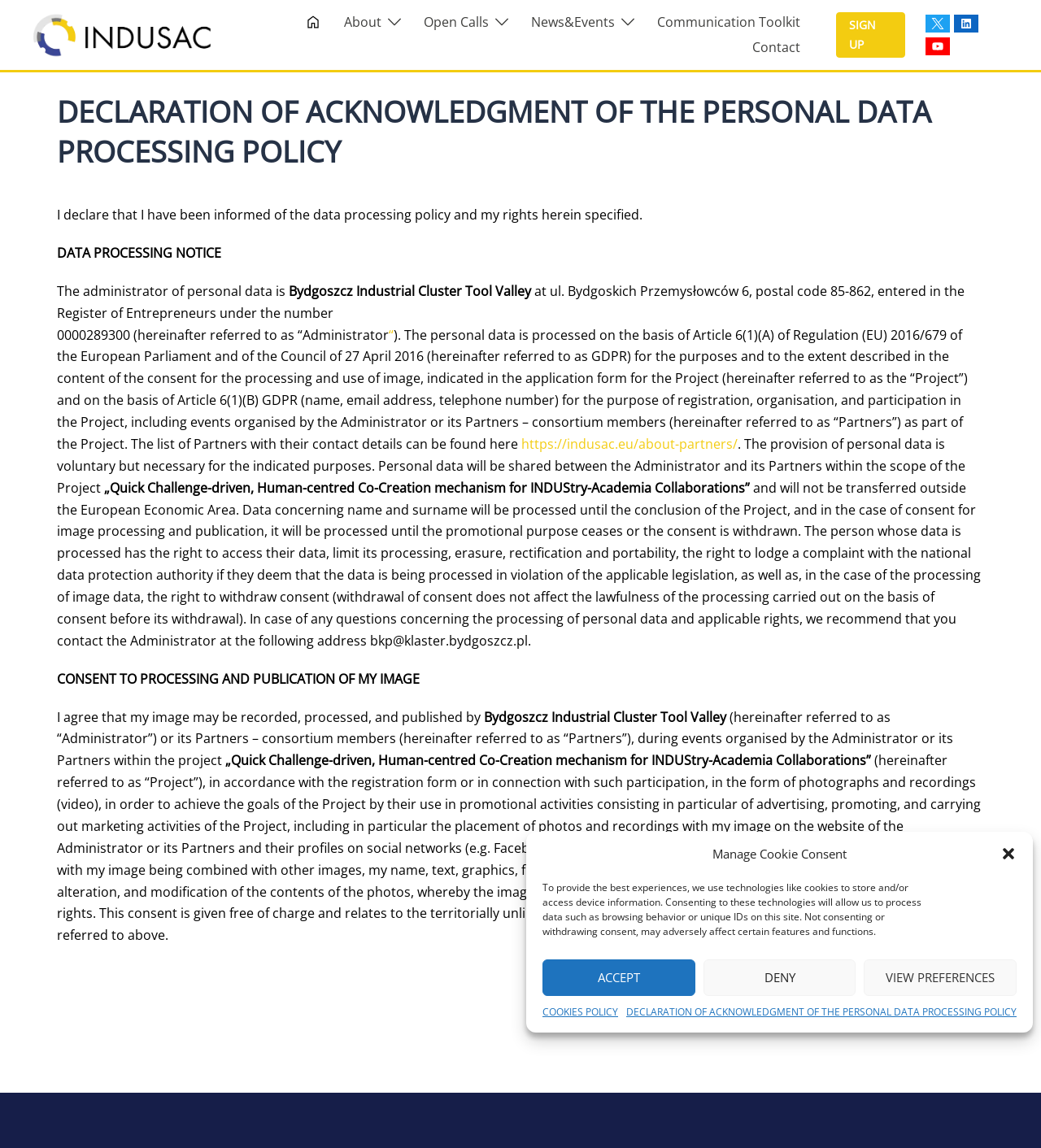Give a one-word or phrase response to the following question: Who is the administrator of personal data?

Bydgoszcz Industrial Cluster Tool Valley